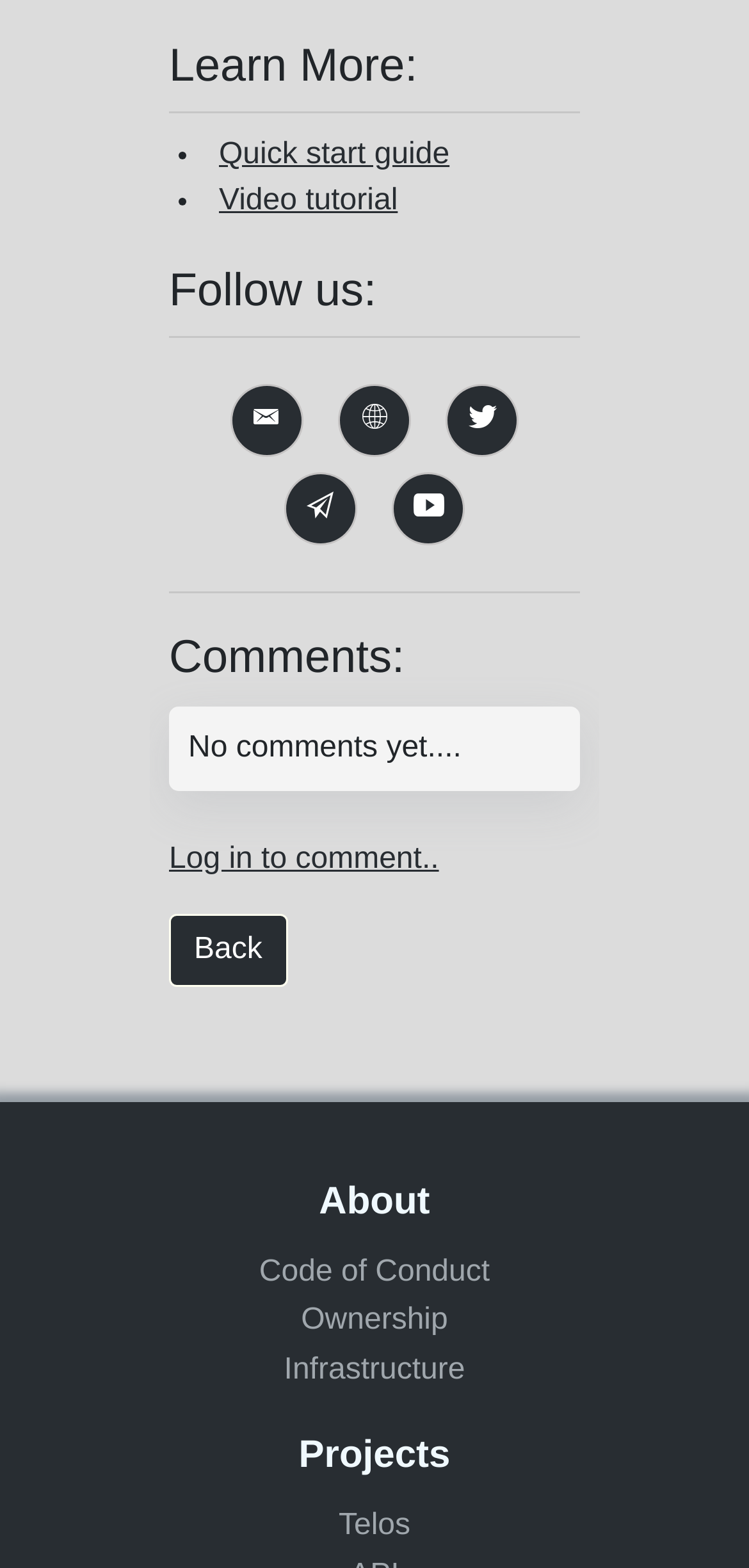Find and specify the bounding box coordinates that correspond to the clickable region for the instruction: "Follow us on the Facebook link".

[0.309, 0.246, 0.401, 0.29]